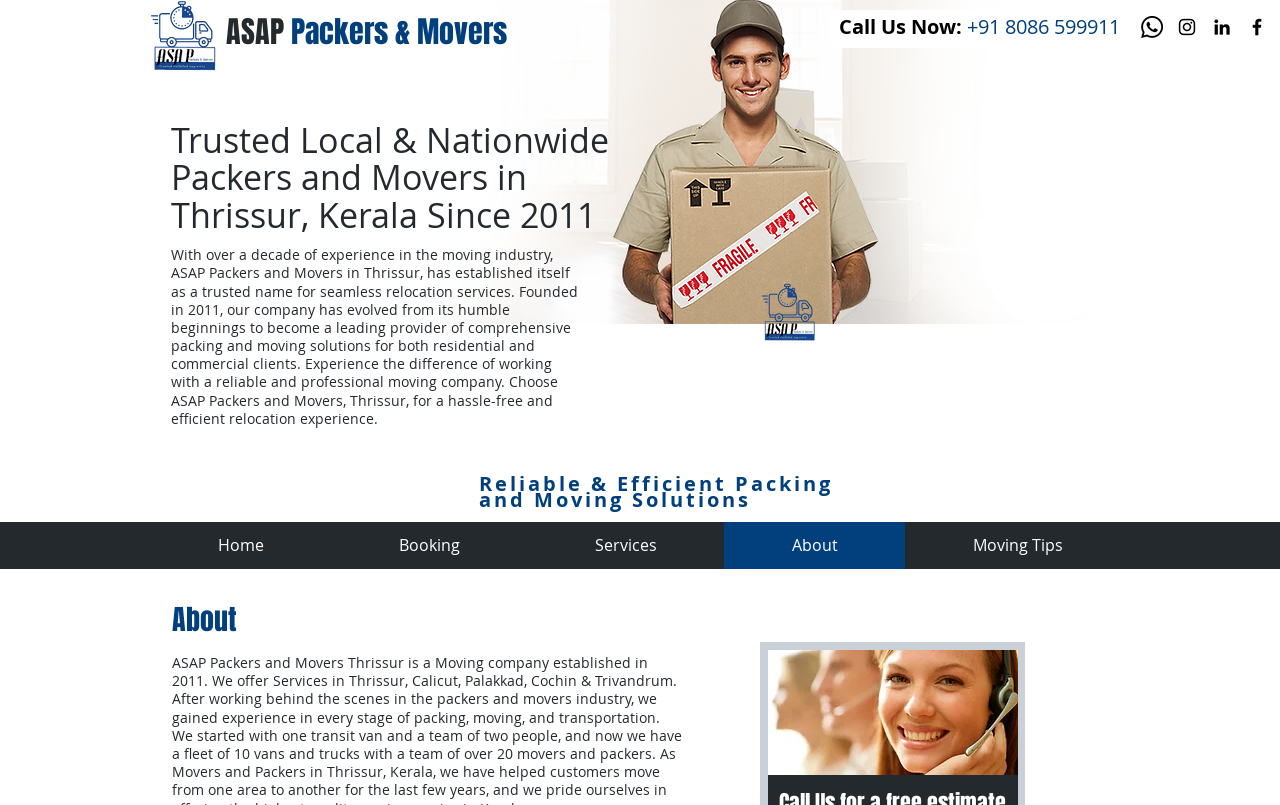Please indicate the bounding box coordinates of the element's region to be clicked to achieve the instruction: "Go to the Home page". Provide the coordinates as four float numbers between 0 and 1, i.e., [left, top, right, bottom].

[0.117, 0.649, 0.259, 0.707]